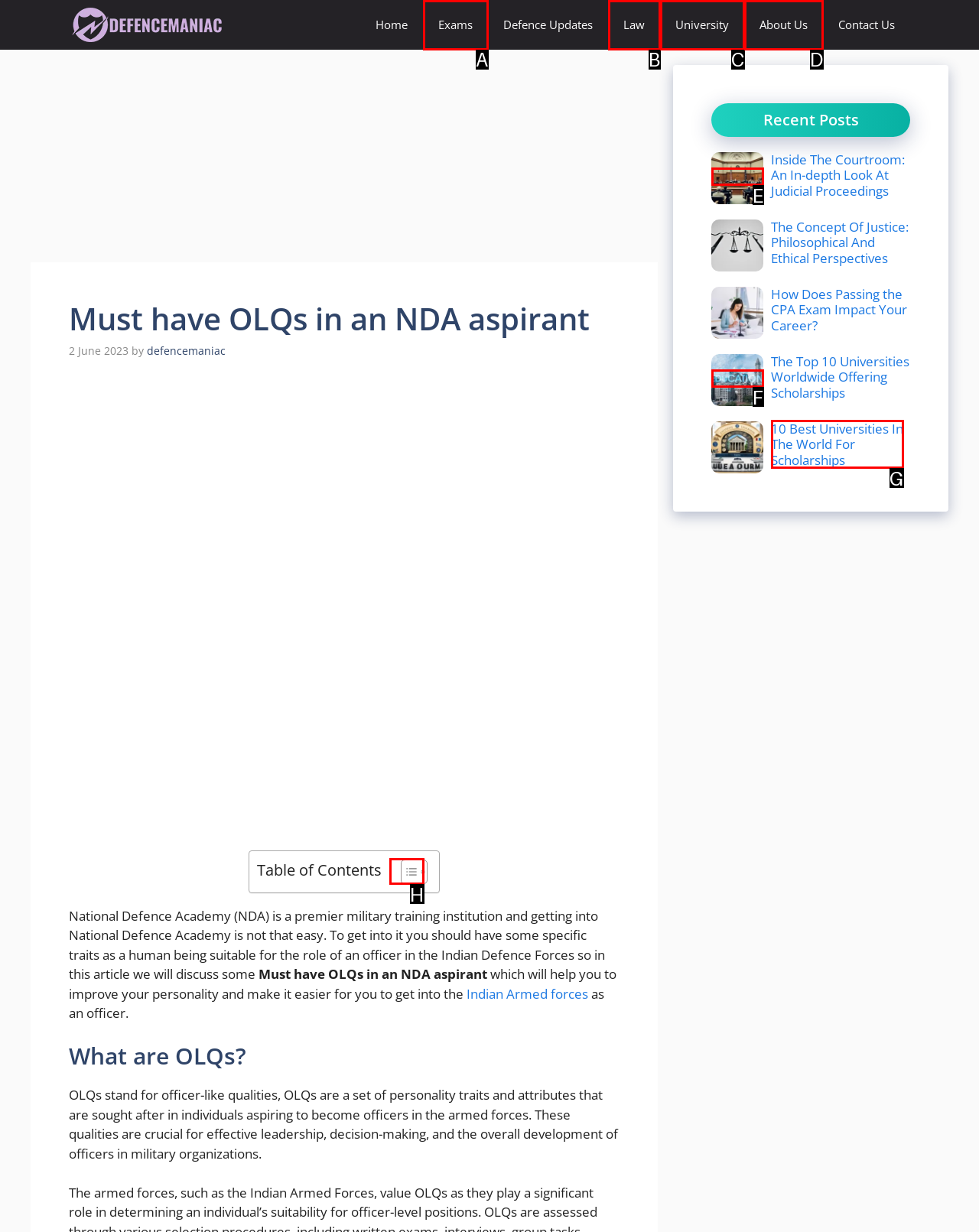Tell me which letter I should select to achieve the following goal: Toggle the table of contents
Answer with the corresponding letter from the provided options directly.

H